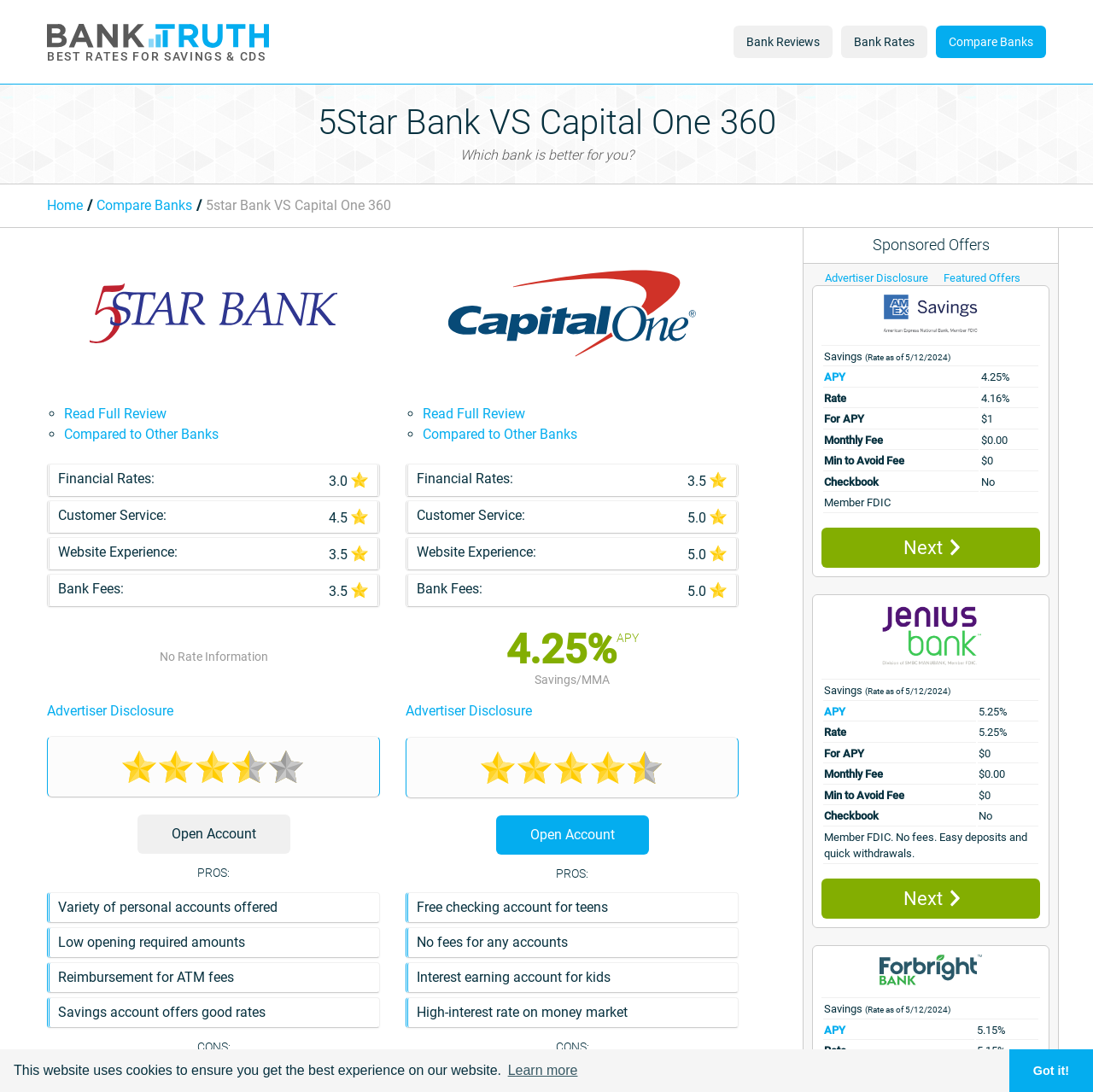Determine the bounding box coordinates for the clickable element required to fulfill the instruction: "Explore the case study of The Dna Of Disruptive Innovatorsthe Five Discovery Skills That Enable Innovative Leaders To “Think Different”". Provide the coordinates as four float numbers between 0 and 1, i.e., [left, top, right, bottom].

None